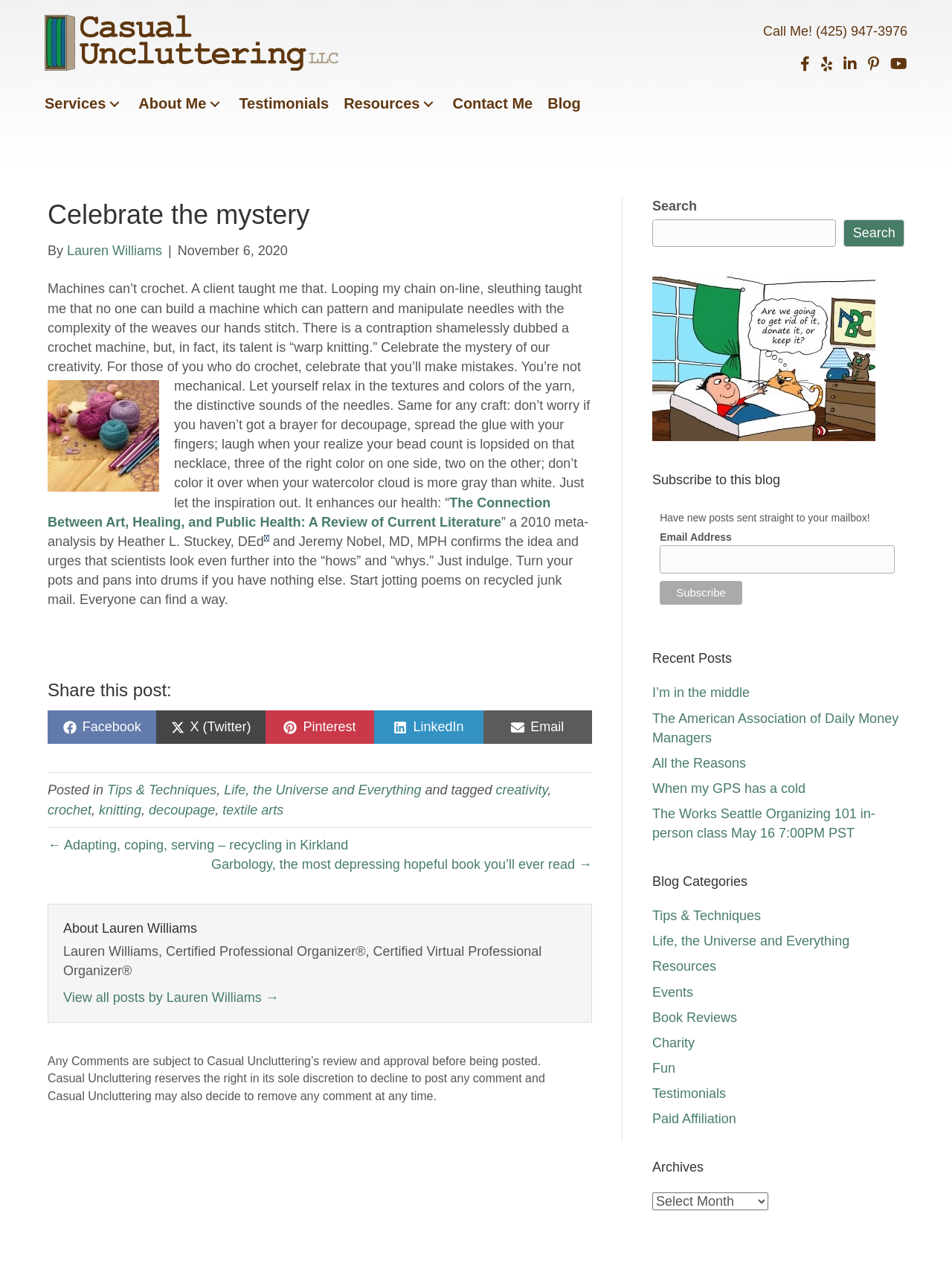From the webpage screenshot, predict the bounding box coordinates (top-left x, top-left y, bottom-right x, bottom-right y) for the UI element described here: Fun

[0.685, 0.836, 0.709, 0.847]